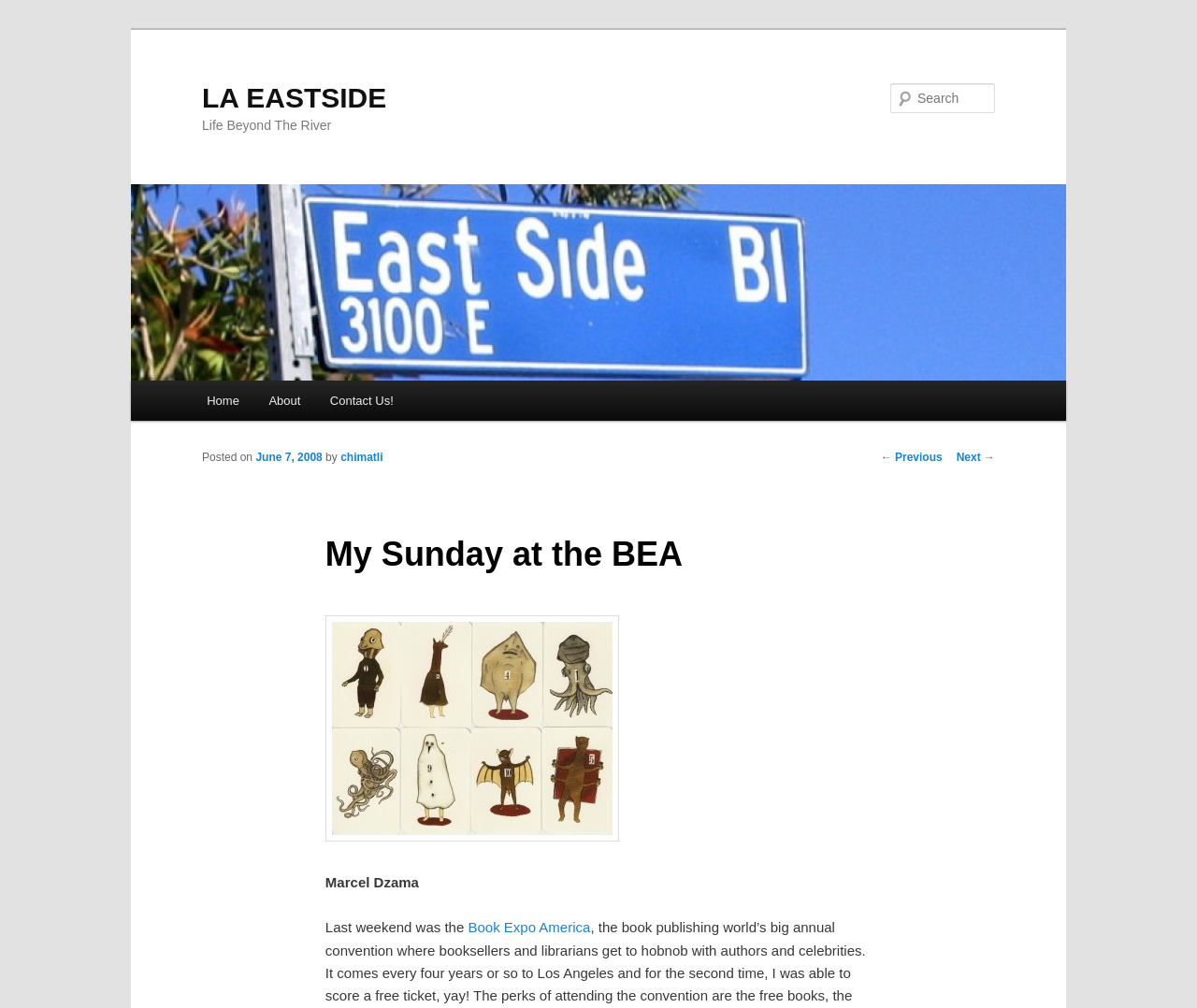Determine the bounding box coordinates for the HTML element mentioned in the following description: "parent_node: Search name="s" placeholder="Search"". The coordinates should be a list of four floats ranging from 0 to 1, represented as [left, top, right, bottom].

[0.744, 0.083, 0.831, 0.112]